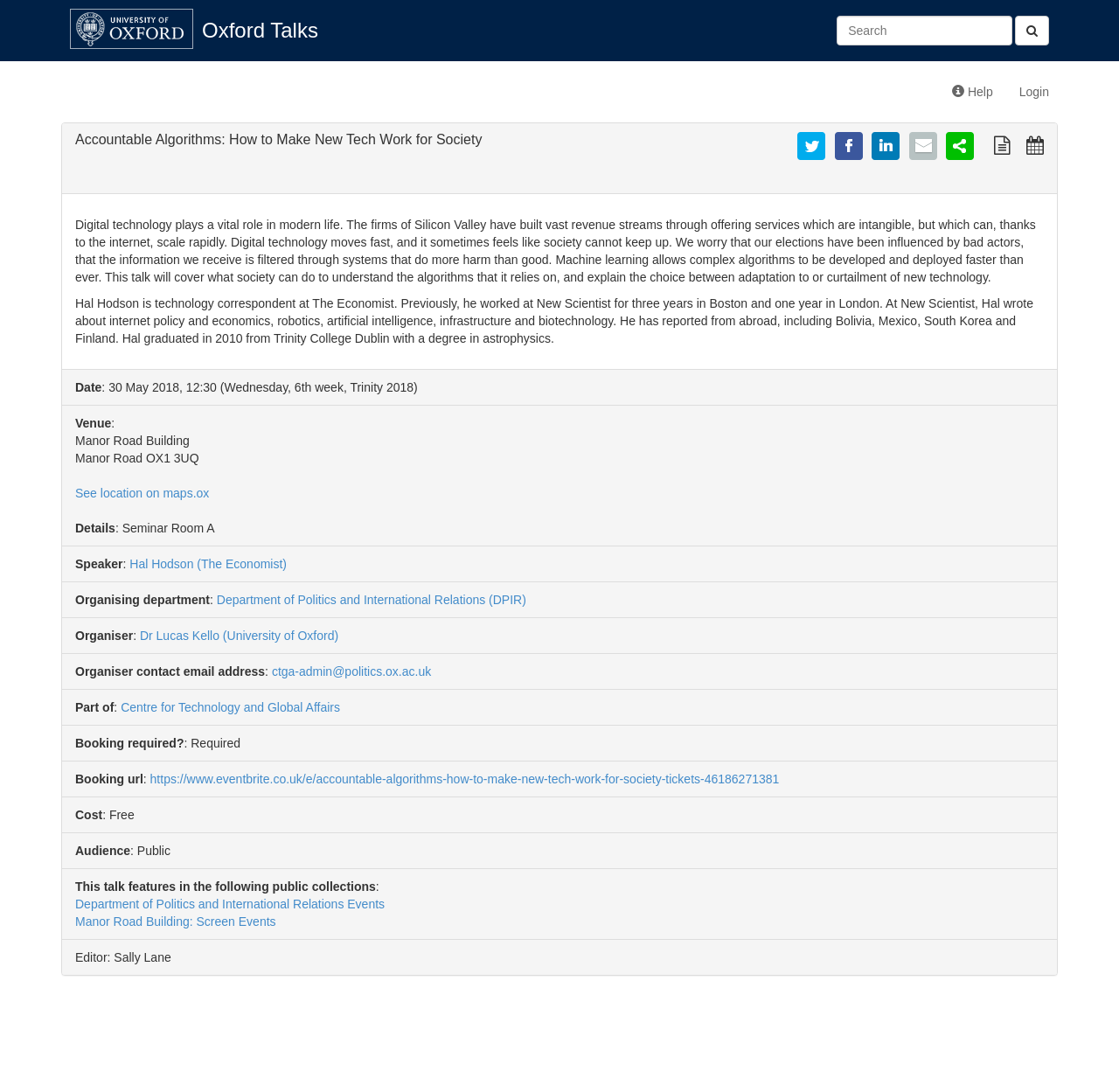Provide the bounding box coordinates of the area you need to click to execute the following instruction: "View a plain text version of this talk".

[0.888, 0.126, 0.905, 0.139]